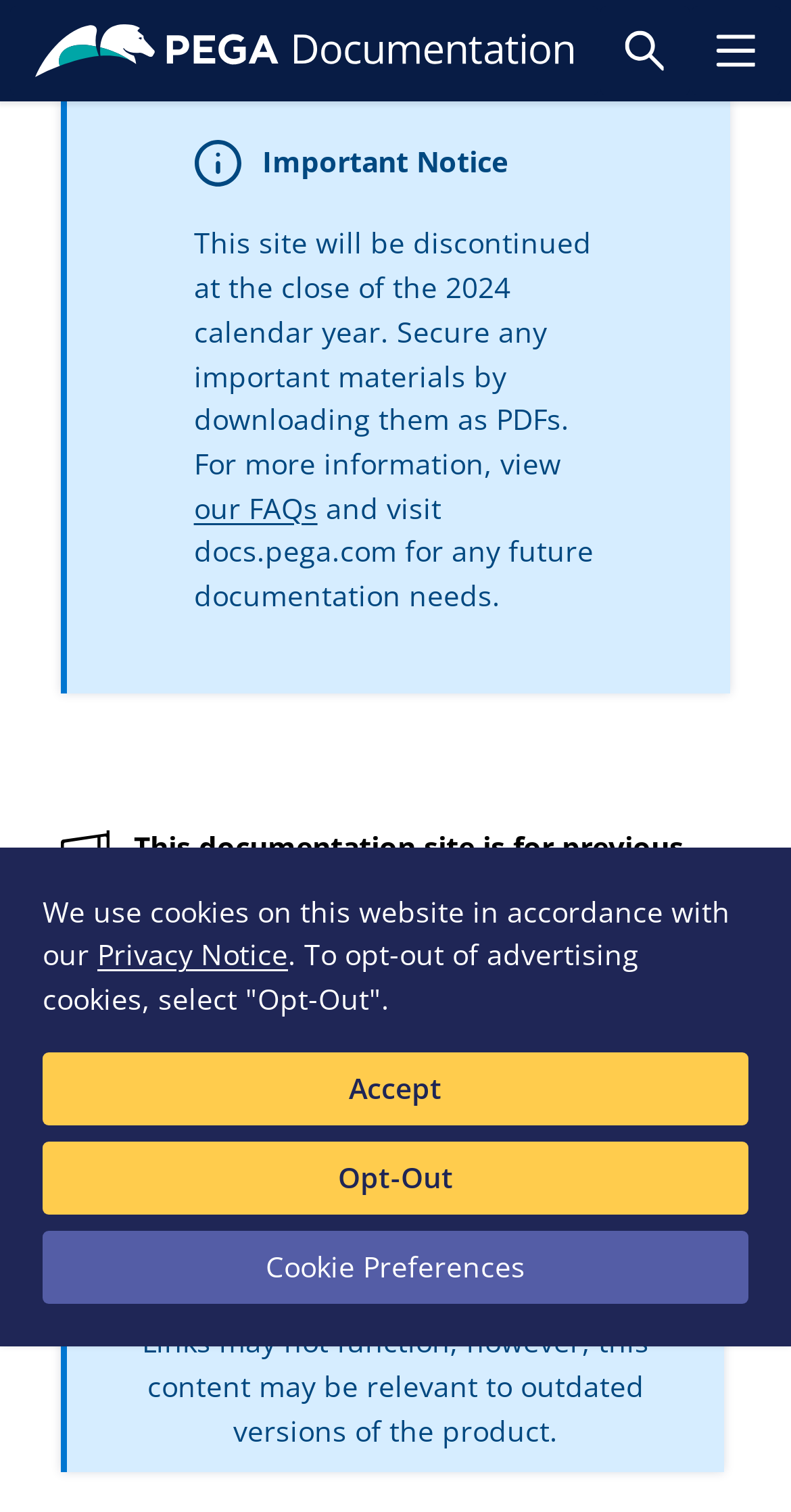What is the purpose of the 'Toggle Search Panel' button?
Analyze the image and deliver a detailed answer to the question.

The purpose of the 'Toggle Search Panel' button is to expand or collapse the search panel, allowing users to search for content on the site.